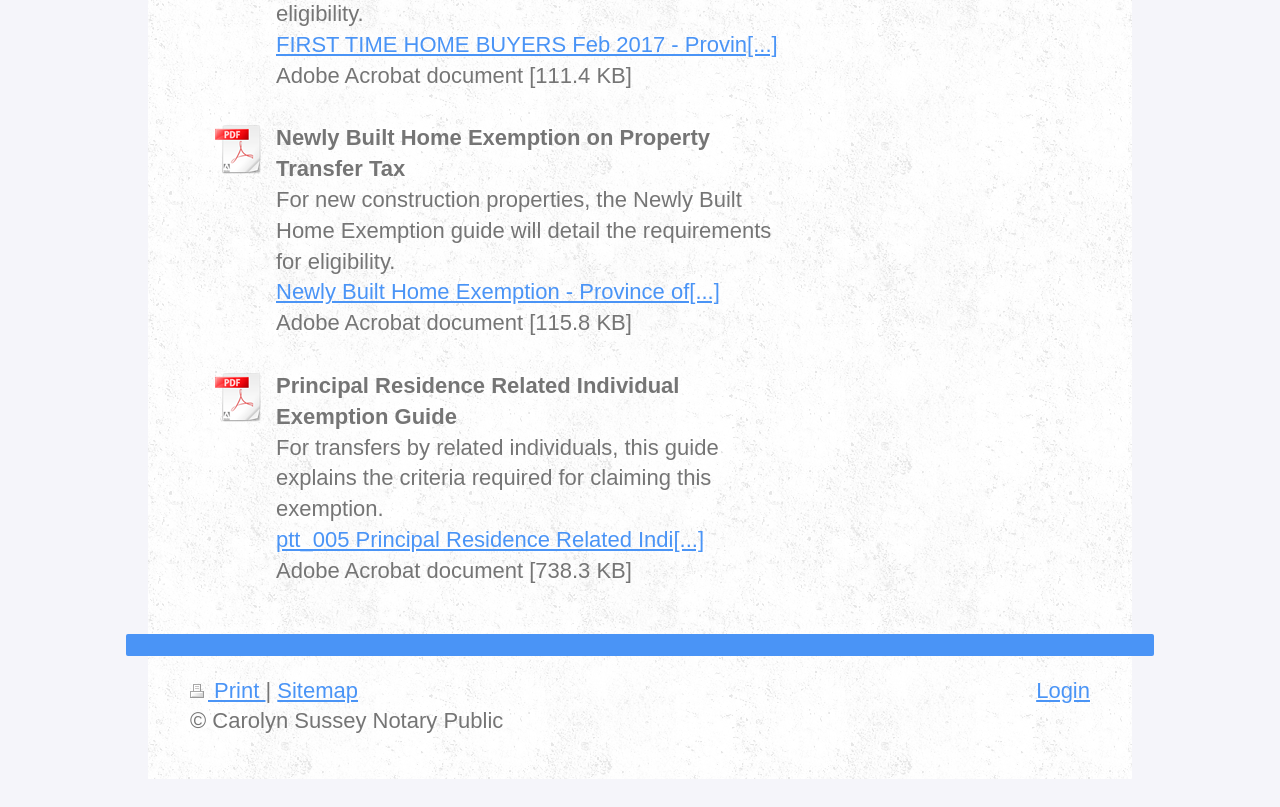Examine the image and give a thorough answer to the following question:
Is there a 'Print' option on the webpage?

I searched for a link with the text 'Print' and found it at the bottom of the webpage, which indicates that there is a 'Print' option available.